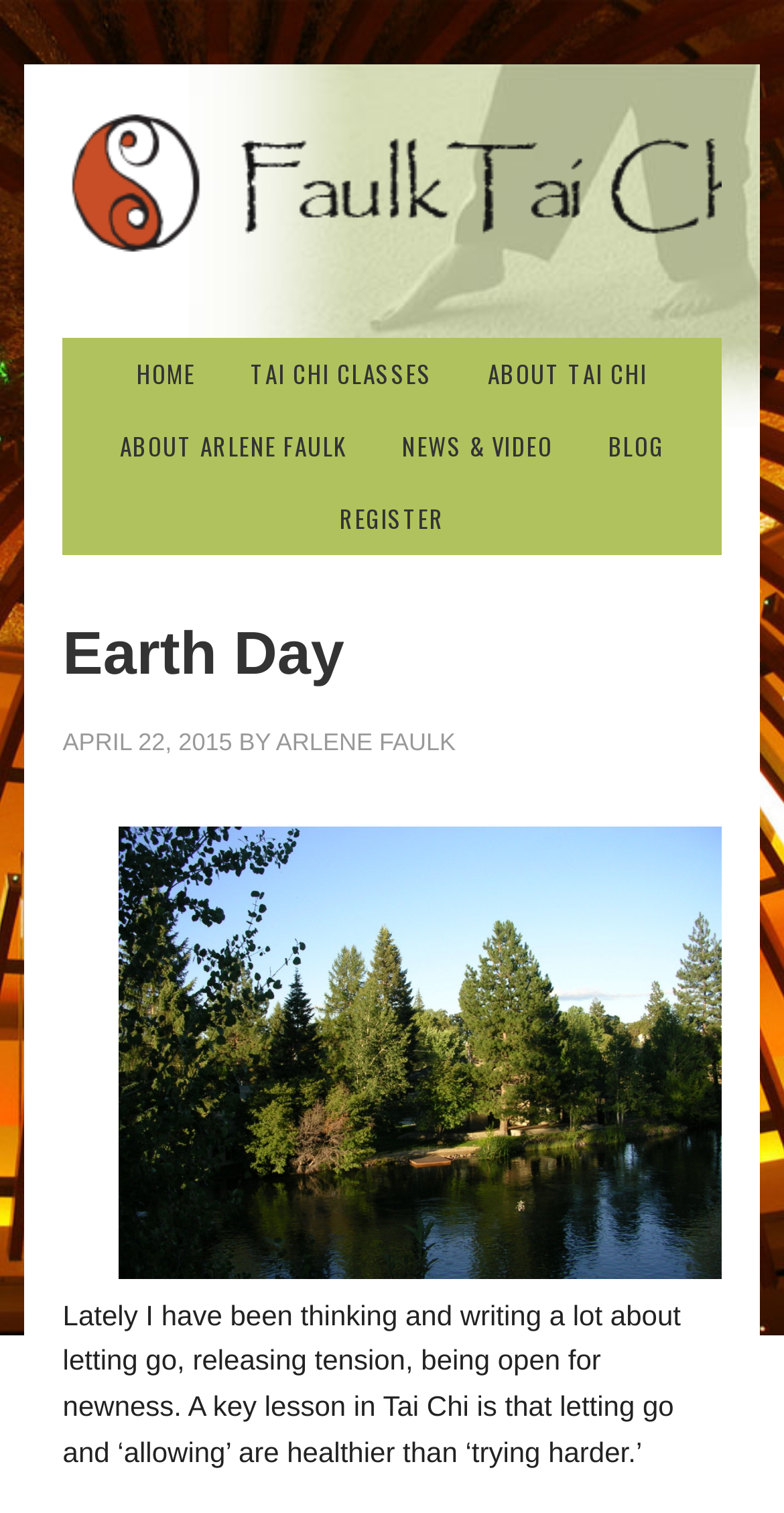Determine the bounding box coordinates of the region to click in order to accomplish the following instruction: "go to home page". Provide the coordinates as four float numbers between 0 and 1, specifically [left, top, right, bottom].

[0.144, 0.223, 0.279, 0.271]